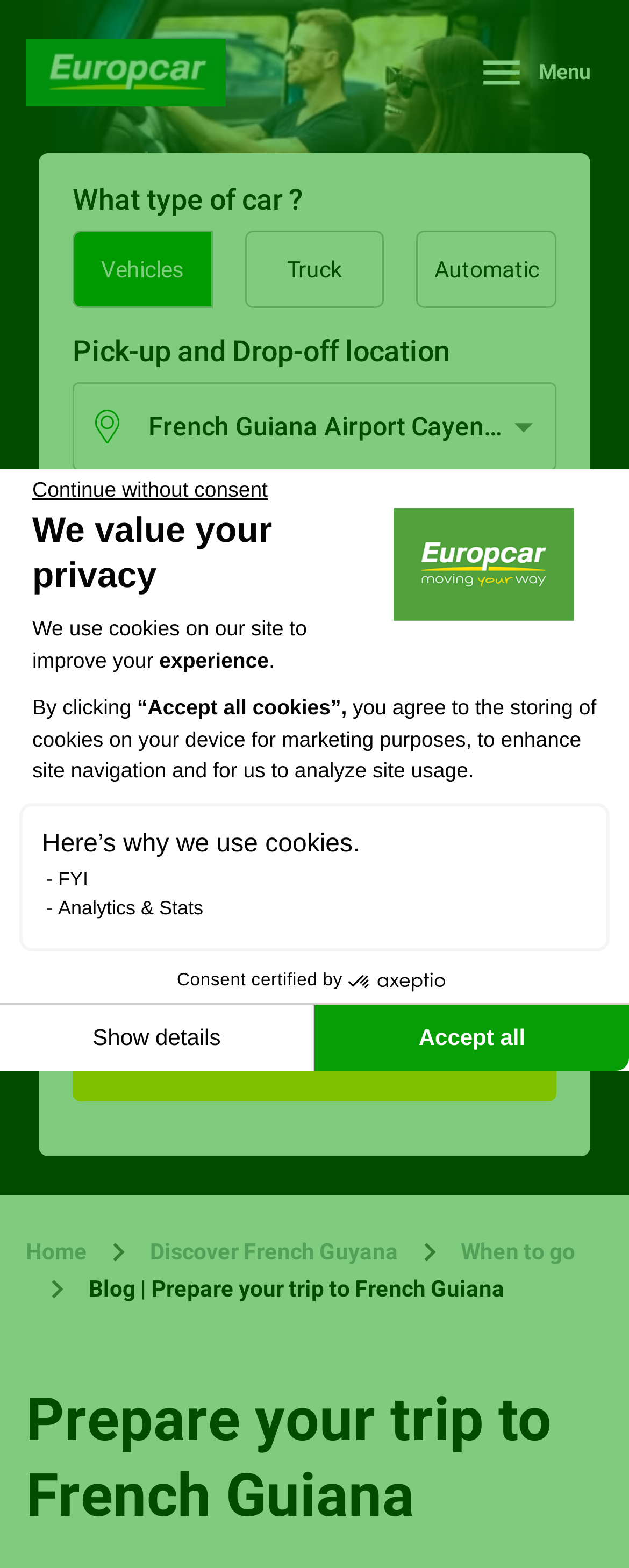Can I return the car to a different agency?
Please provide a detailed and comprehensive answer to the question.

There is a checkbox labeled 'I want to return the car in another agency' which suggests that I have the option to return the car to a different agency.